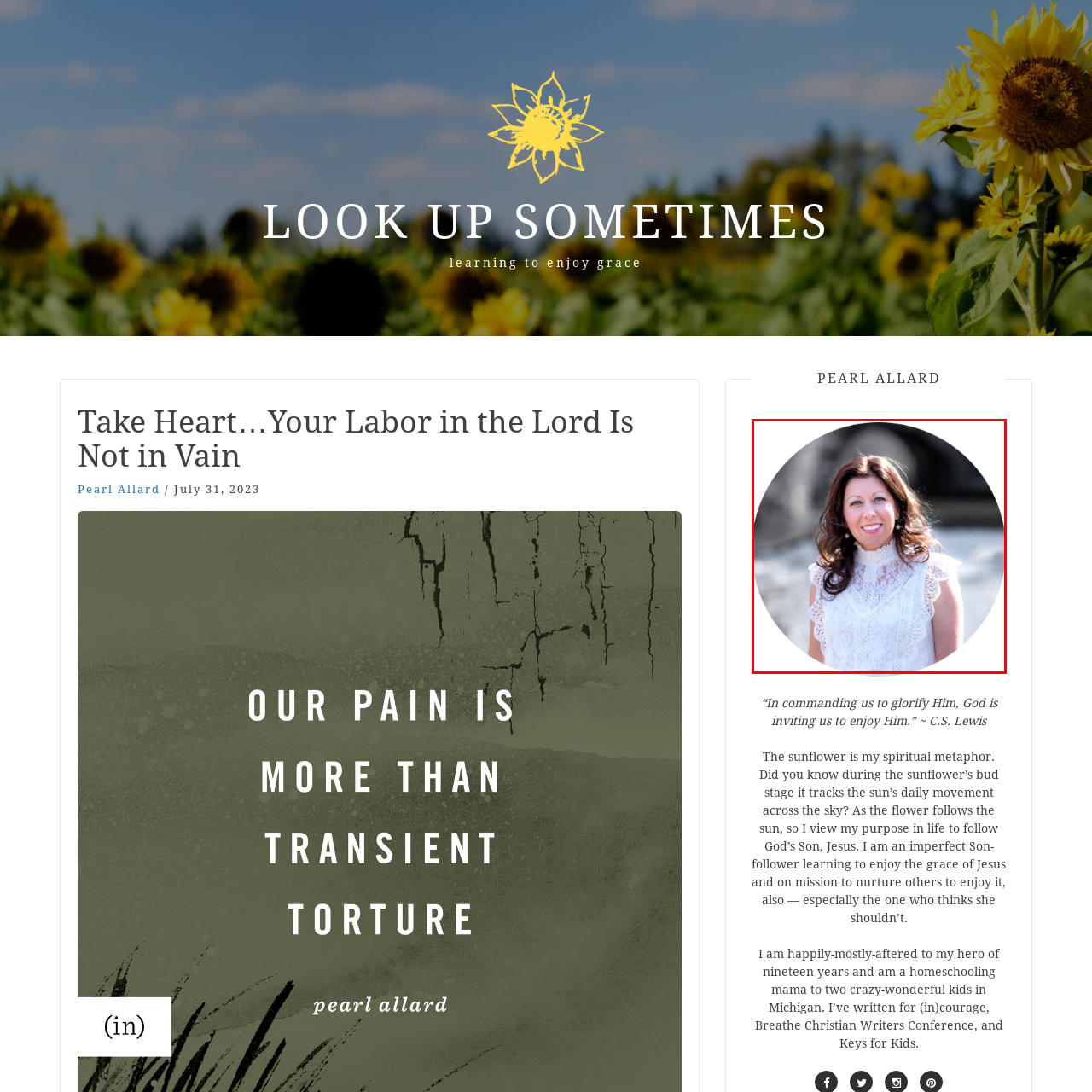Thoroughly describe the contents of the picture within the red frame.

This image features a woman with a warm smile, dressed in a lace white top that exudes elegance and grace. Her long, wavy hair cascades around her shoulders, complementing her joyful expression. The background appears softly blurred, enhancing her presence and suggesting a serene outdoor setting. 

Accompanying this image is a description of Pearl Allard, whose heartfelt words connect to themes of faith, purpose, and the joy of following a spiritual path. The accompanying text also reflects her personal journey, highlighting her role as a homeschooling mother and writer, as well as her commitment to encouraging others to embrace grace in their lives. This image serves as a visual representation of her inspiring message and mission.